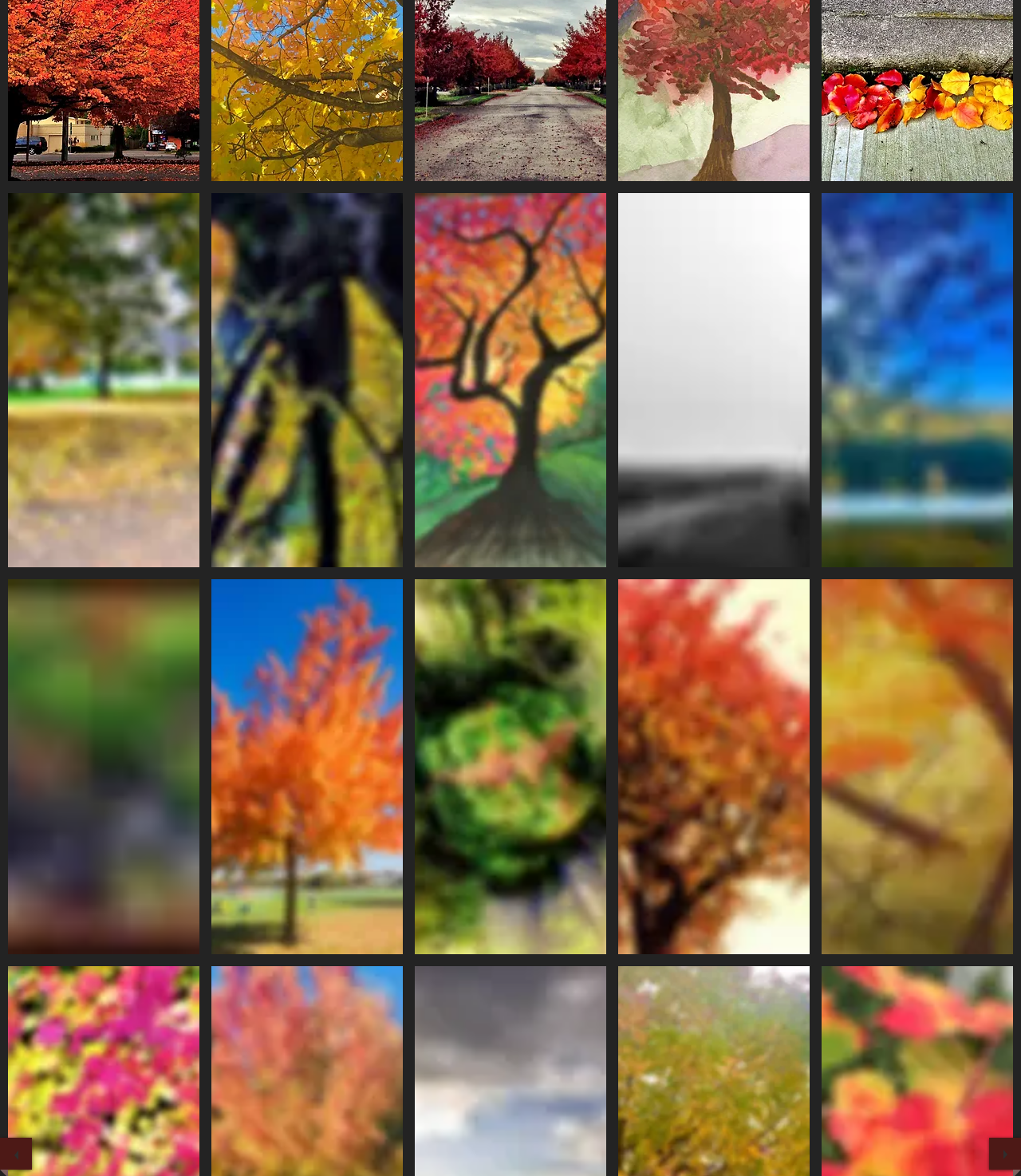What is the theme of the images on this webpage? Look at the image and give a one-word or short phrase answer.

Photographs and artwork